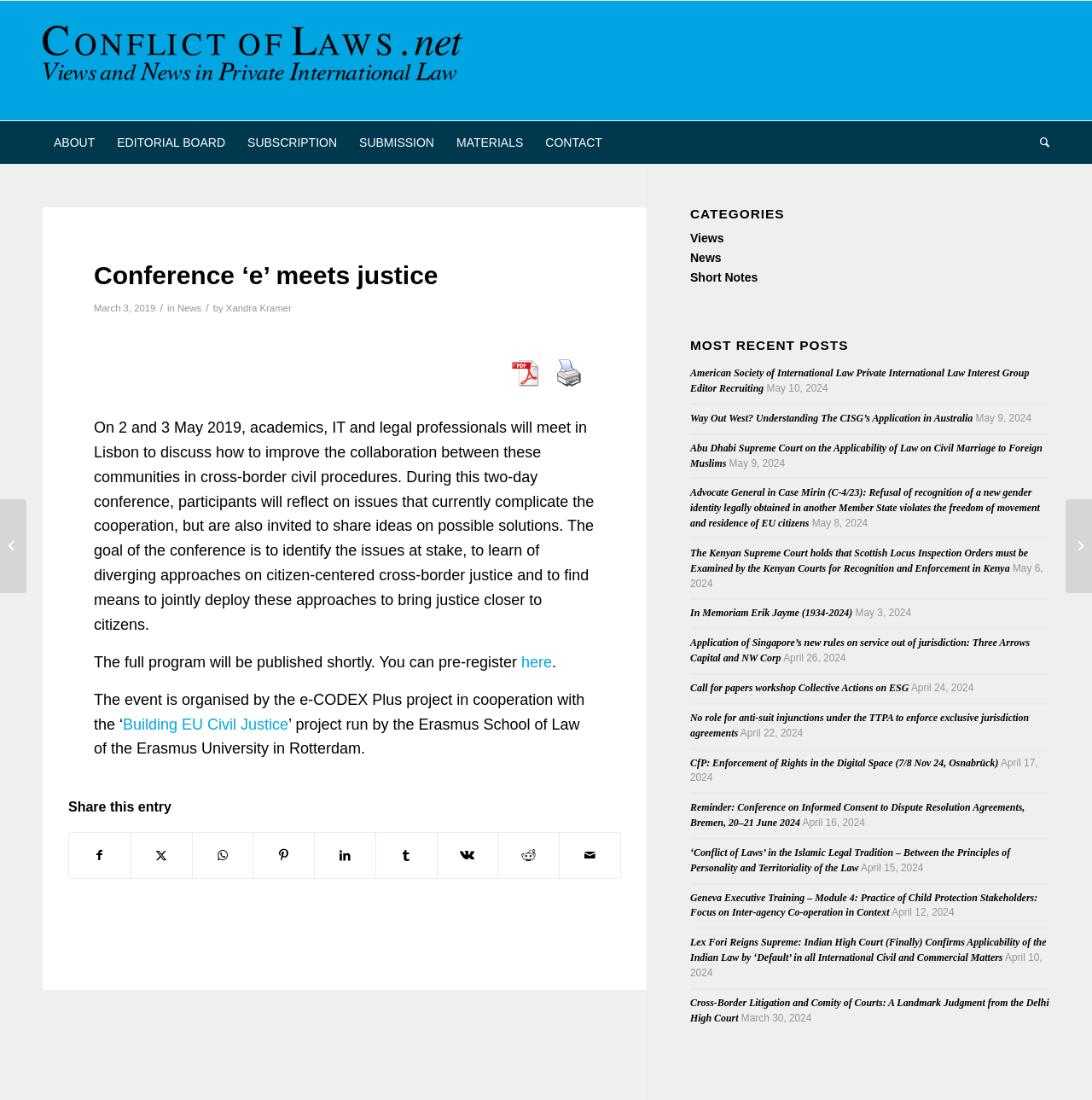What is the title of the conference?
Refer to the image and offer an in-depth and detailed answer to the question.

The title of the conference can be found in the header section of the webpage, which is 'Conference ‘e’ meets justice'.